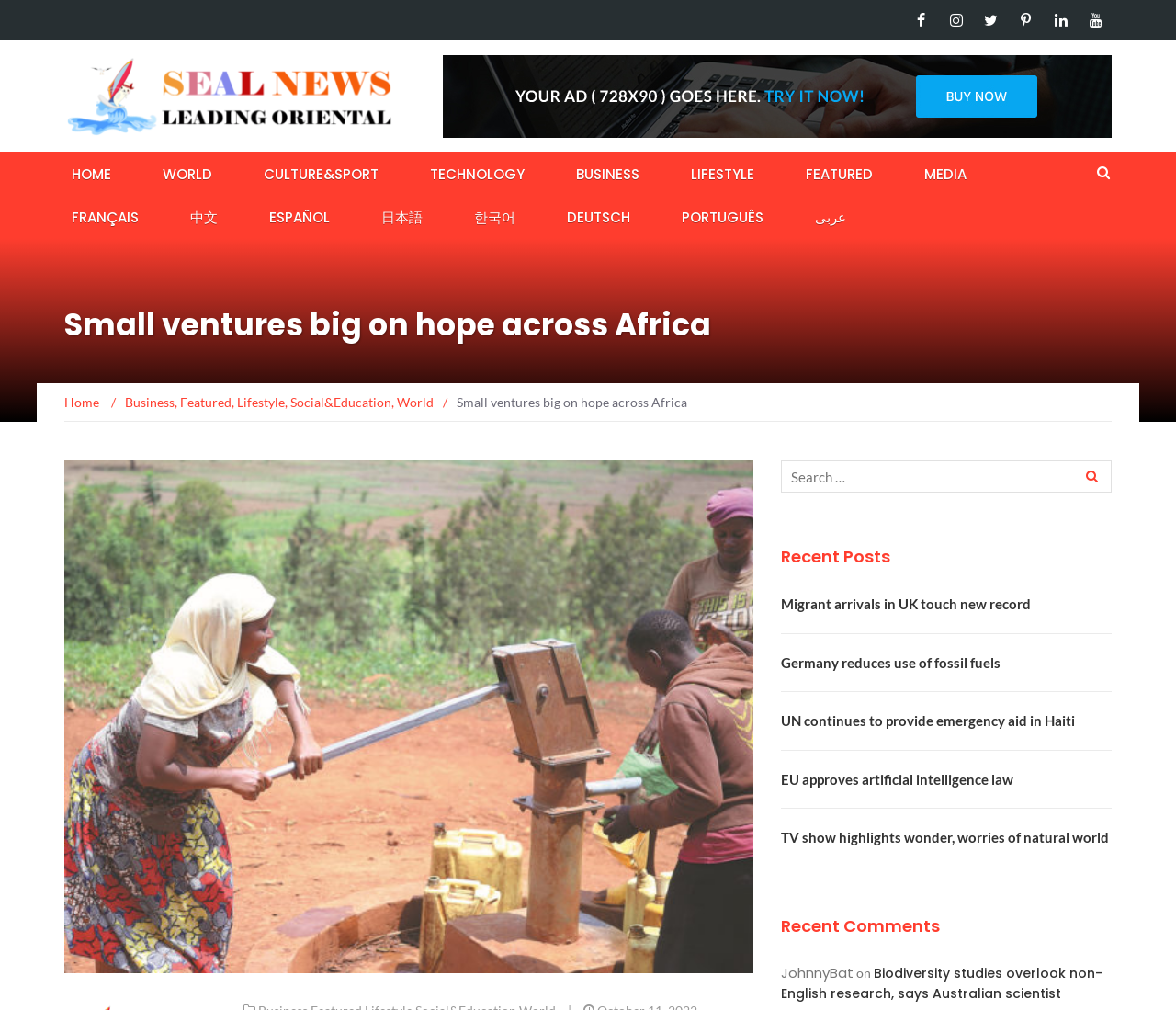Specify the bounding box coordinates of the region I need to click to perform the following instruction: "Search for something". The coordinates must be four float numbers in the range of 0 to 1, i.e., [left, top, right, bottom].

[0.664, 0.456, 0.945, 0.493]